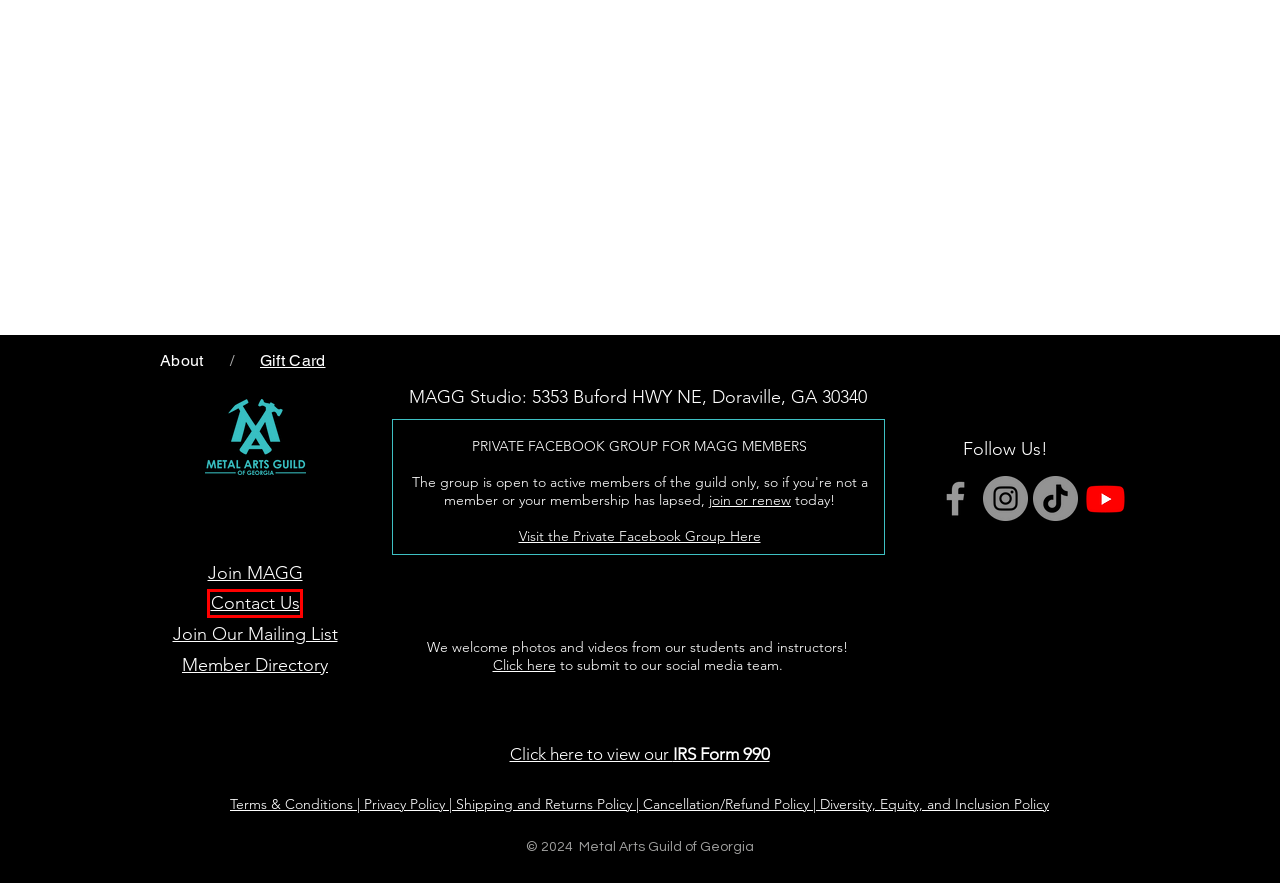You are provided with a screenshot of a webpage that includes a red rectangle bounding box. Please choose the most appropriate webpage description that matches the new webpage after clicking the element within the red bounding box. Here are the candidates:
A. Messaging and Promotions-MetalArtsGuildGA.org
B. Donate | Metal Arts Guild of Georgia
C. Contact | MetalArtsGuildGA.org
D. About | MetalArtsGuildGA.org
E. Terms and Conditions | MetalArtsGuildGA.org
F. Join Our Mailing List | MetalArtsGuildGA.org
G. Membership | MetalArtsGuildGA.org
H. FAQ | MetalArtsGuildGA.org

C